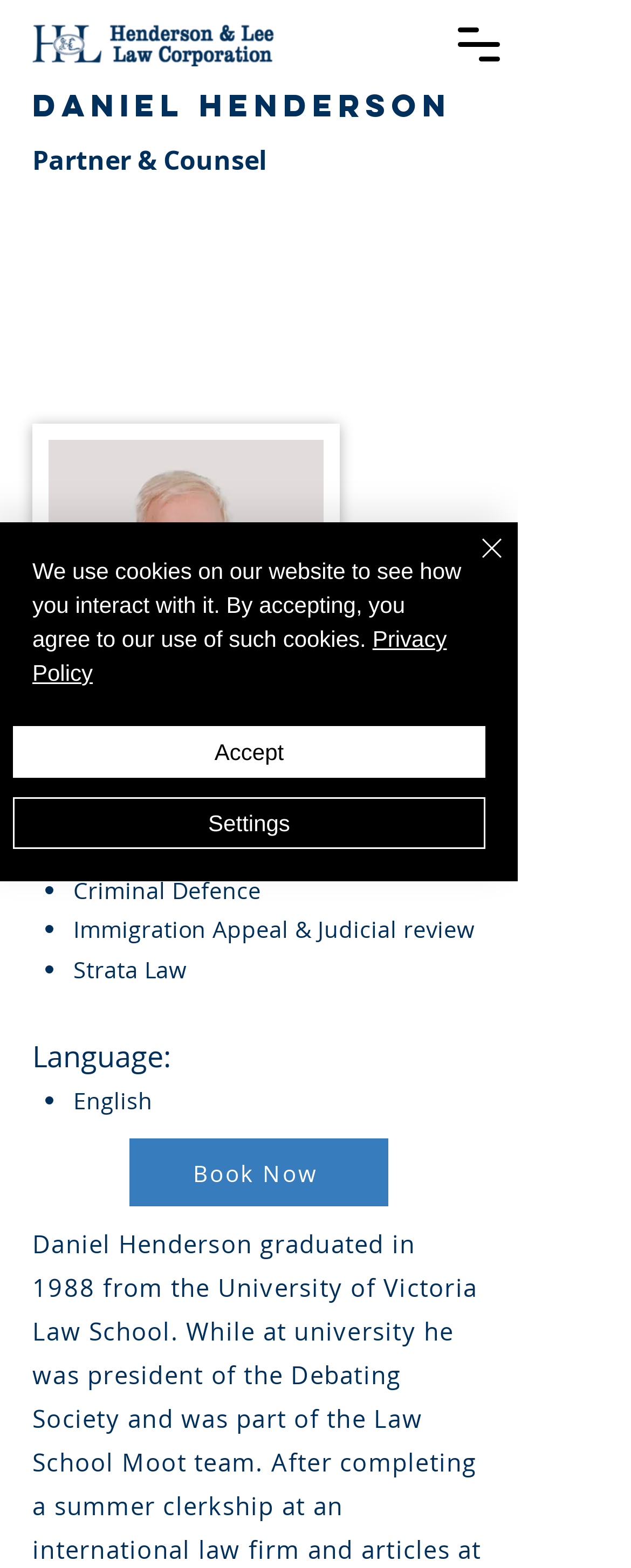Please provide a comprehensive response to the question based on the details in the image: What is the name of the lawyer?

The name of the lawyer can be found in the heading element 'Daniel Henderson' which is located at the top of the webpage, and also in the generic element 'Daniel Henderson' which is below the image of the lawyer.